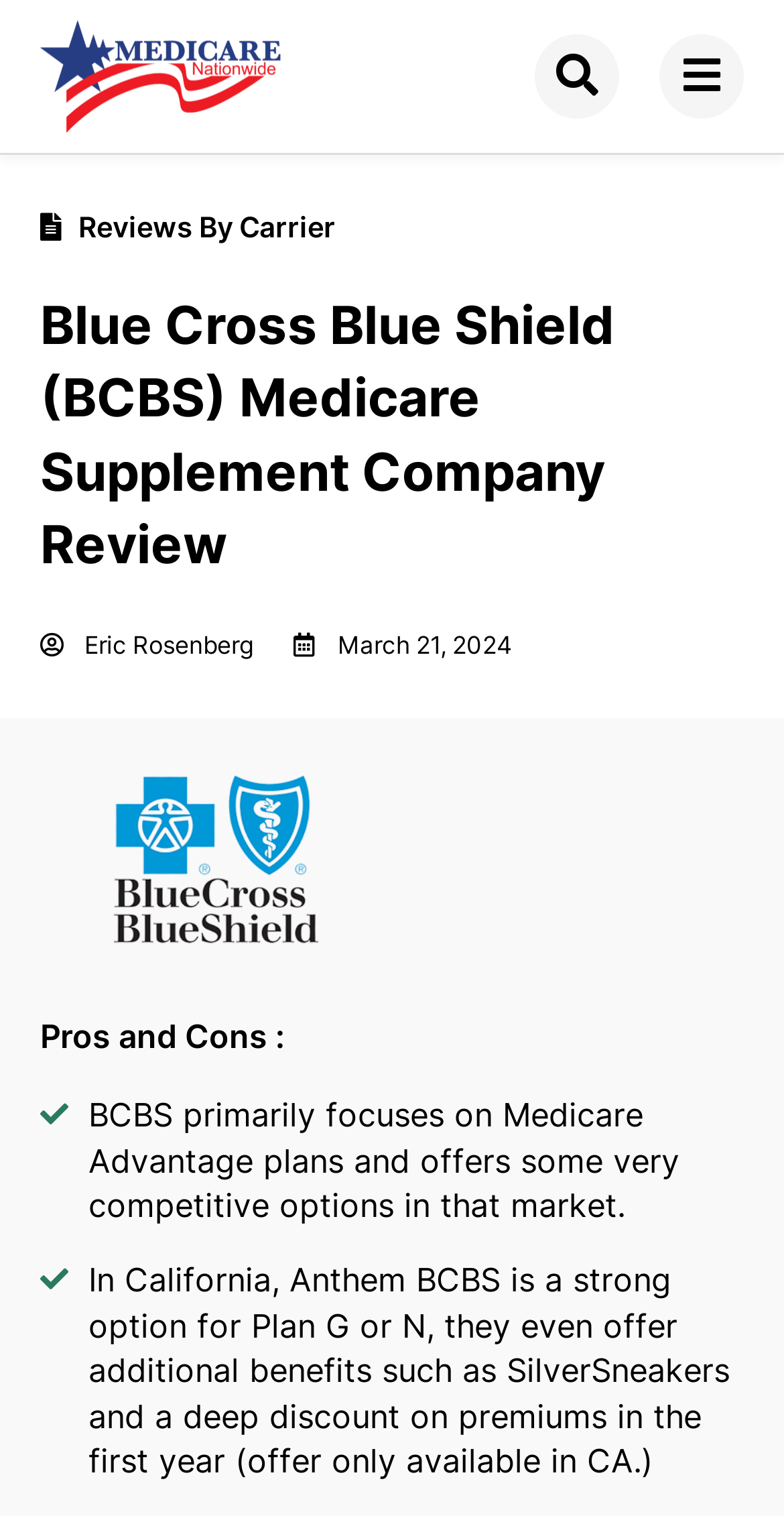Based on what you see in the screenshot, provide a thorough answer to this question: Who is the author of this review?

I found a StaticText element with the text 'Eric Rosenberg' at coordinates [0.108, 0.415, 0.323, 0.435], which indicates that Eric Rosenberg is the author of this review.